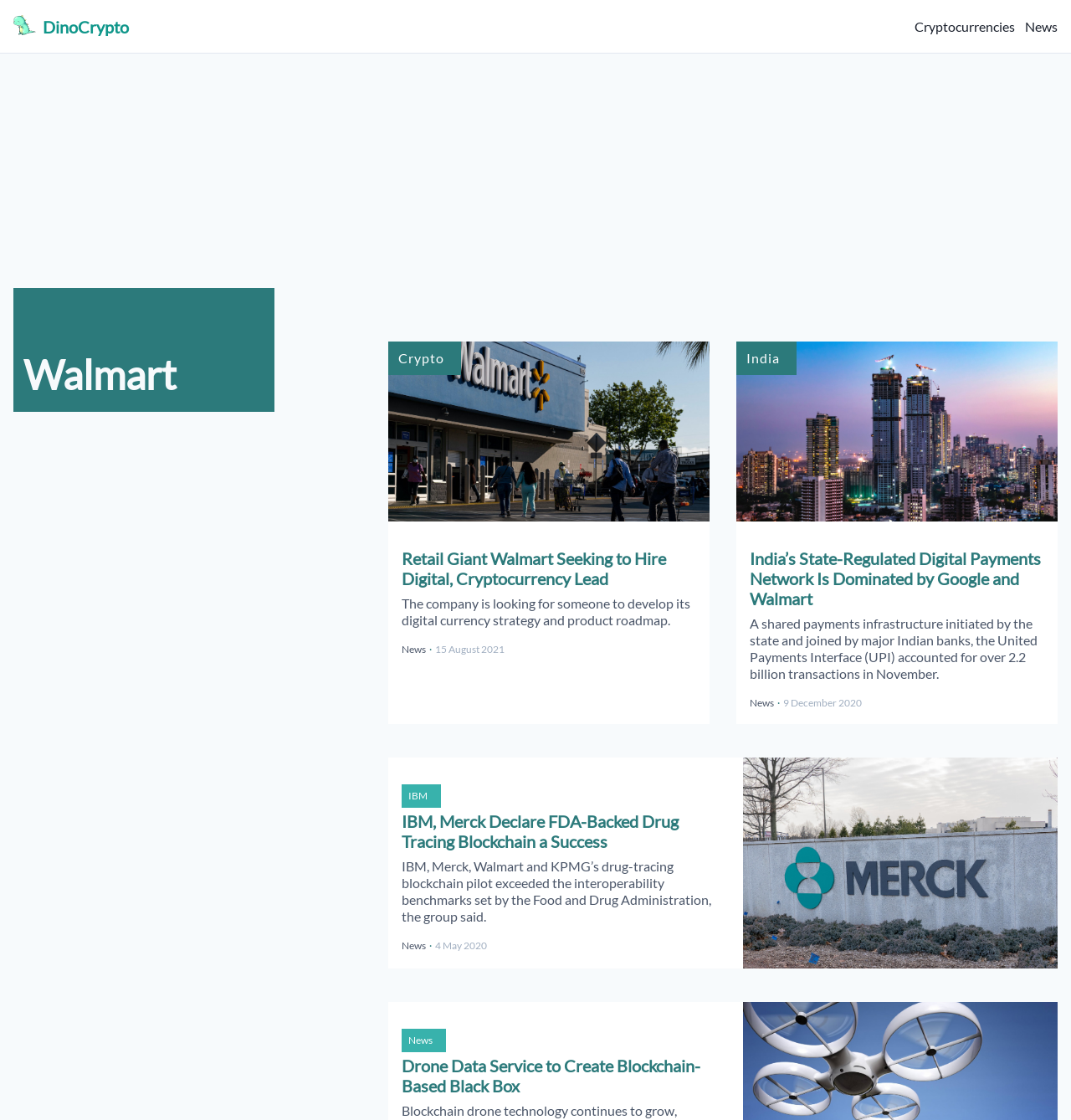Identify the bounding box coordinates necessary to click and complete the given instruction: "Check out Drone Data Service to Create Blockchain-Based Black Box".

[0.375, 0.942, 0.669, 0.978]